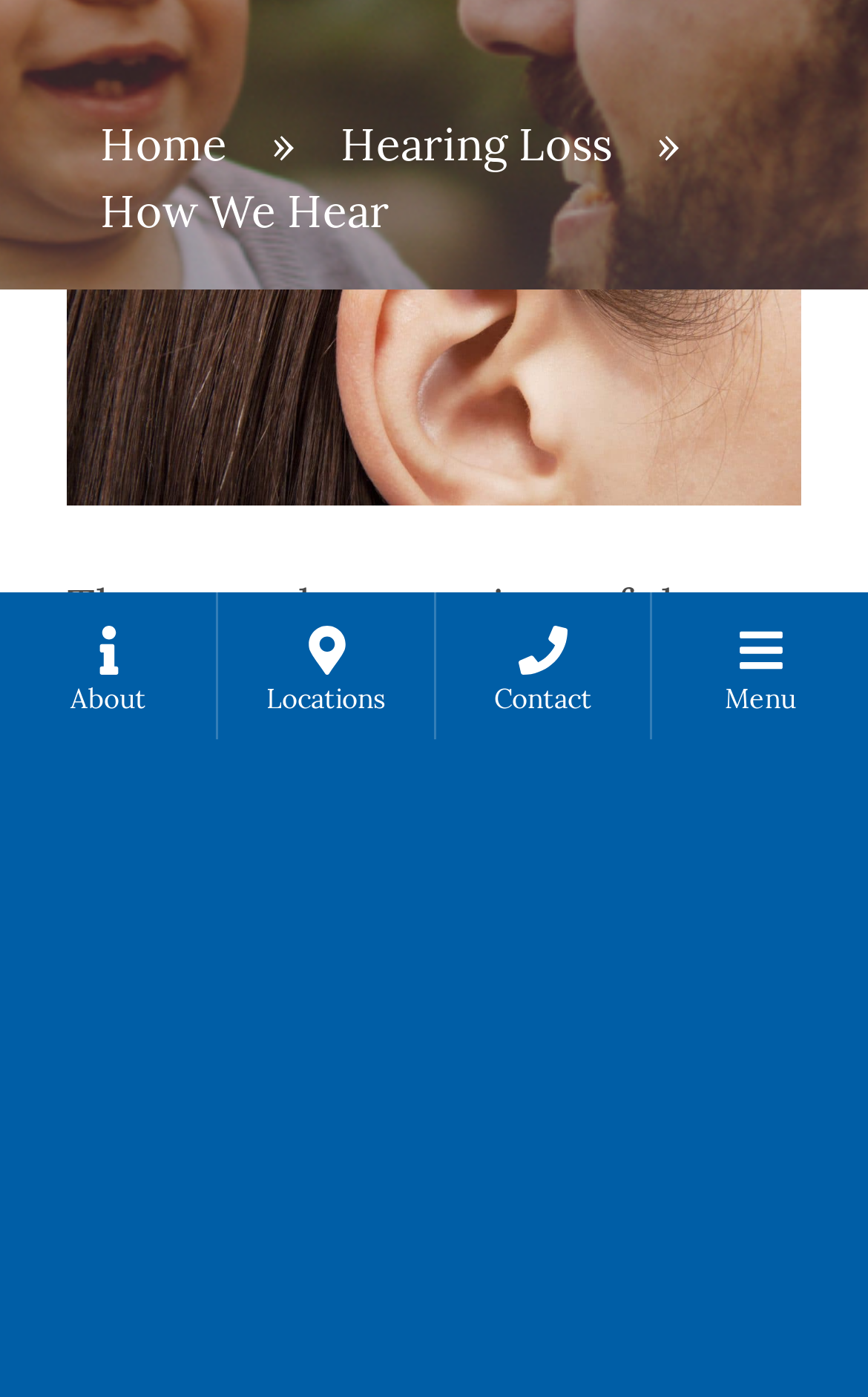Using the given element description, provide the bounding box coordinates (top-left x, top-left y, bottom-right x, bottom-right y) for the corresponding UI element in the screenshot: Hearing Loss

[0.354, 0.082, 0.744, 0.122]